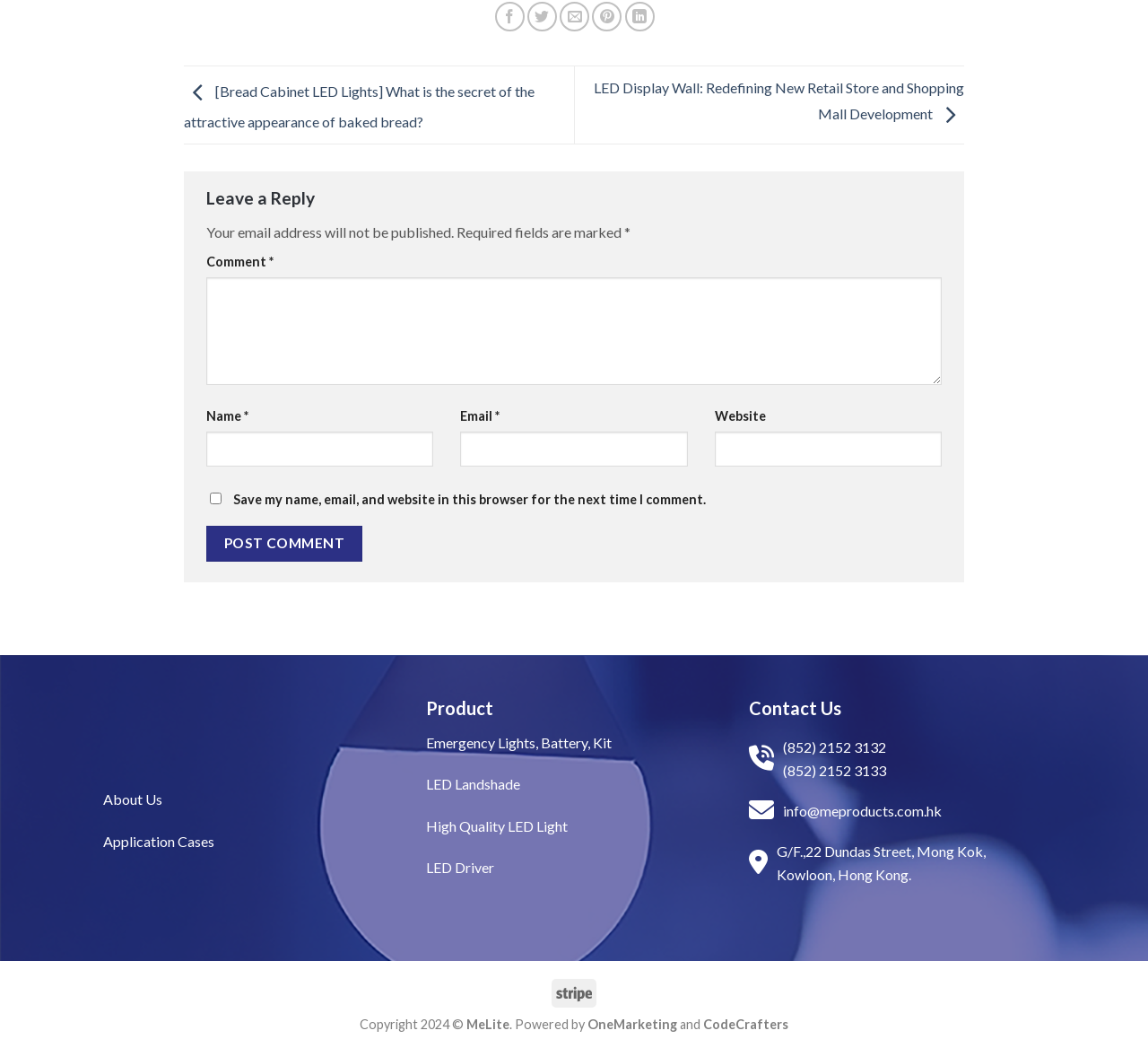Locate the bounding box coordinates of the clickable area needed to fulfill the instruction: "Share on Facebook".

[0.431, 0.002, 0.457, 0.03]